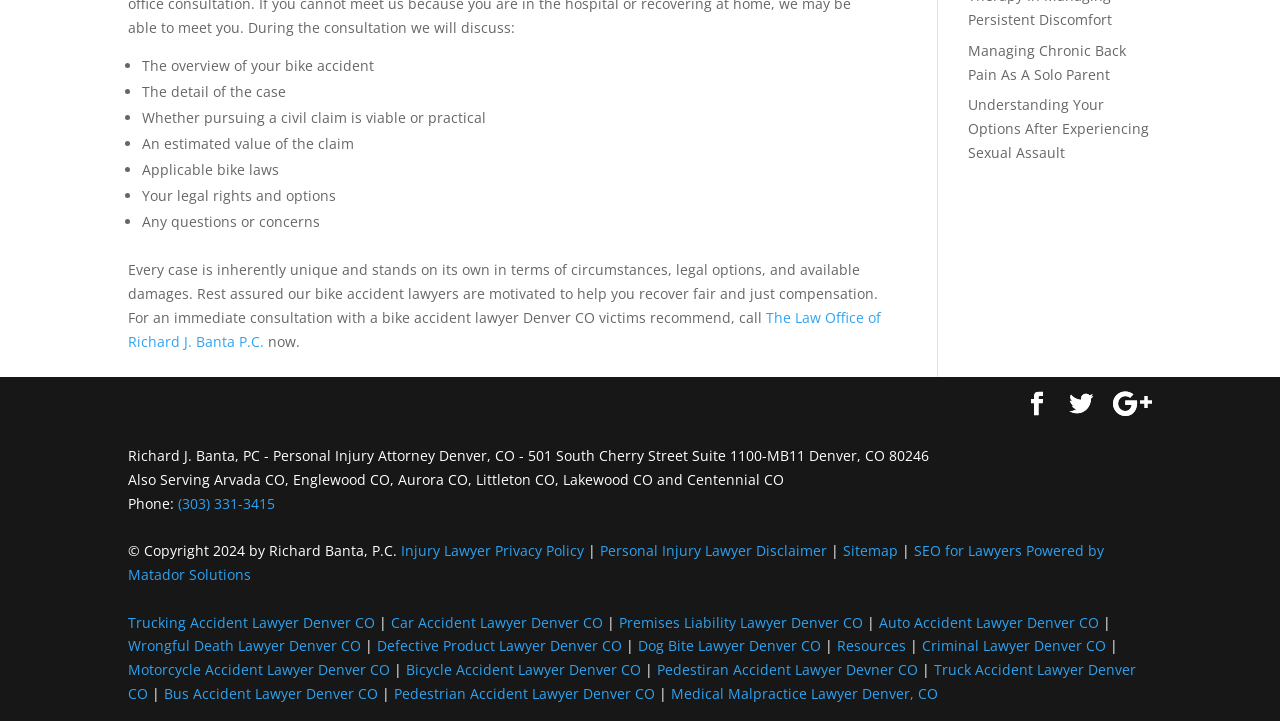What is the purpose of the consultation with a bike accident lawyer?
Answer with a single word or phrase by referring to the visual content.

To recover fair and just compensation